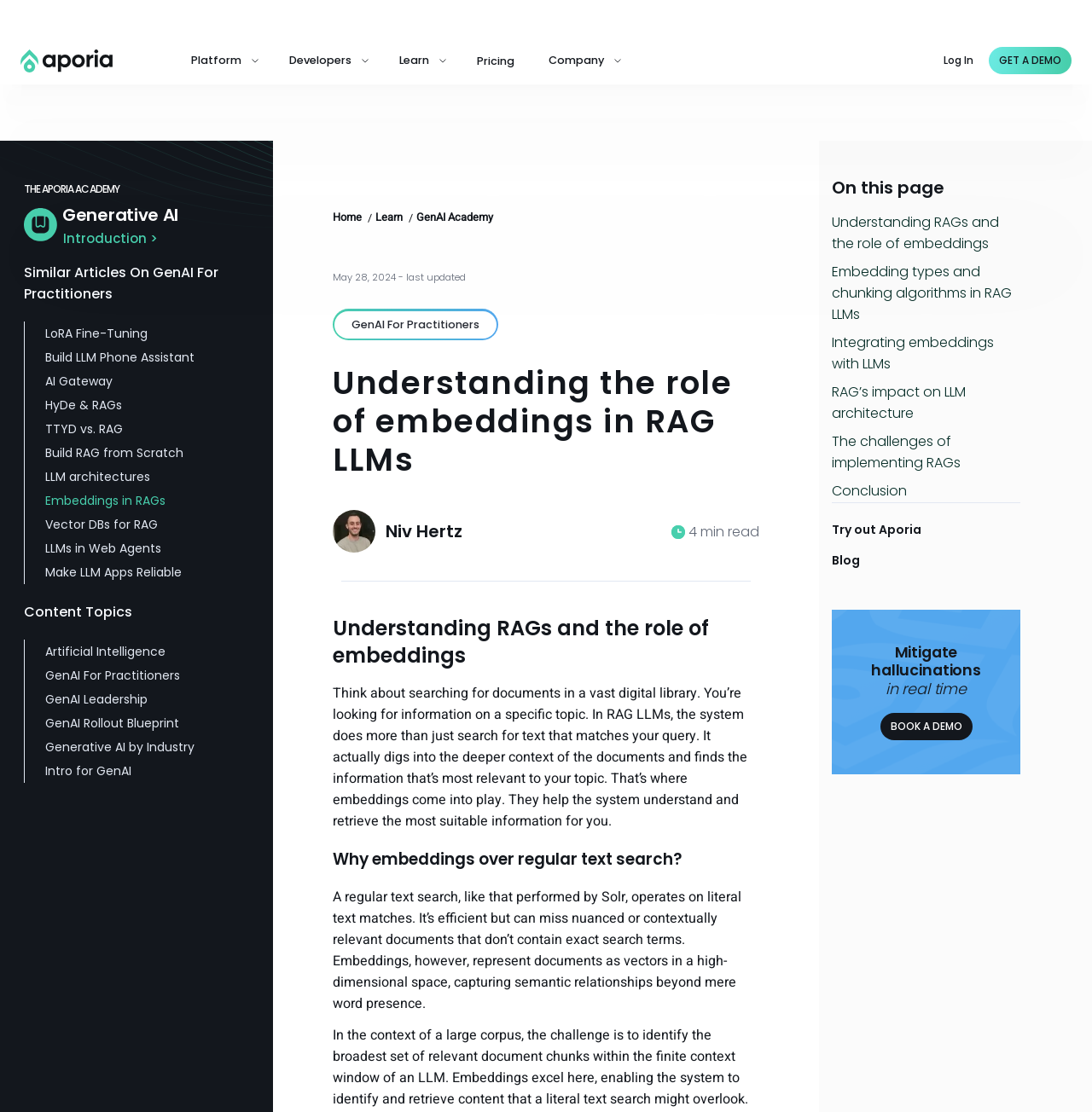What is the topic of the article on this webpage?
Answer the question based on the image using a single word or a brief phrase.

RAG LLMs and embeddings